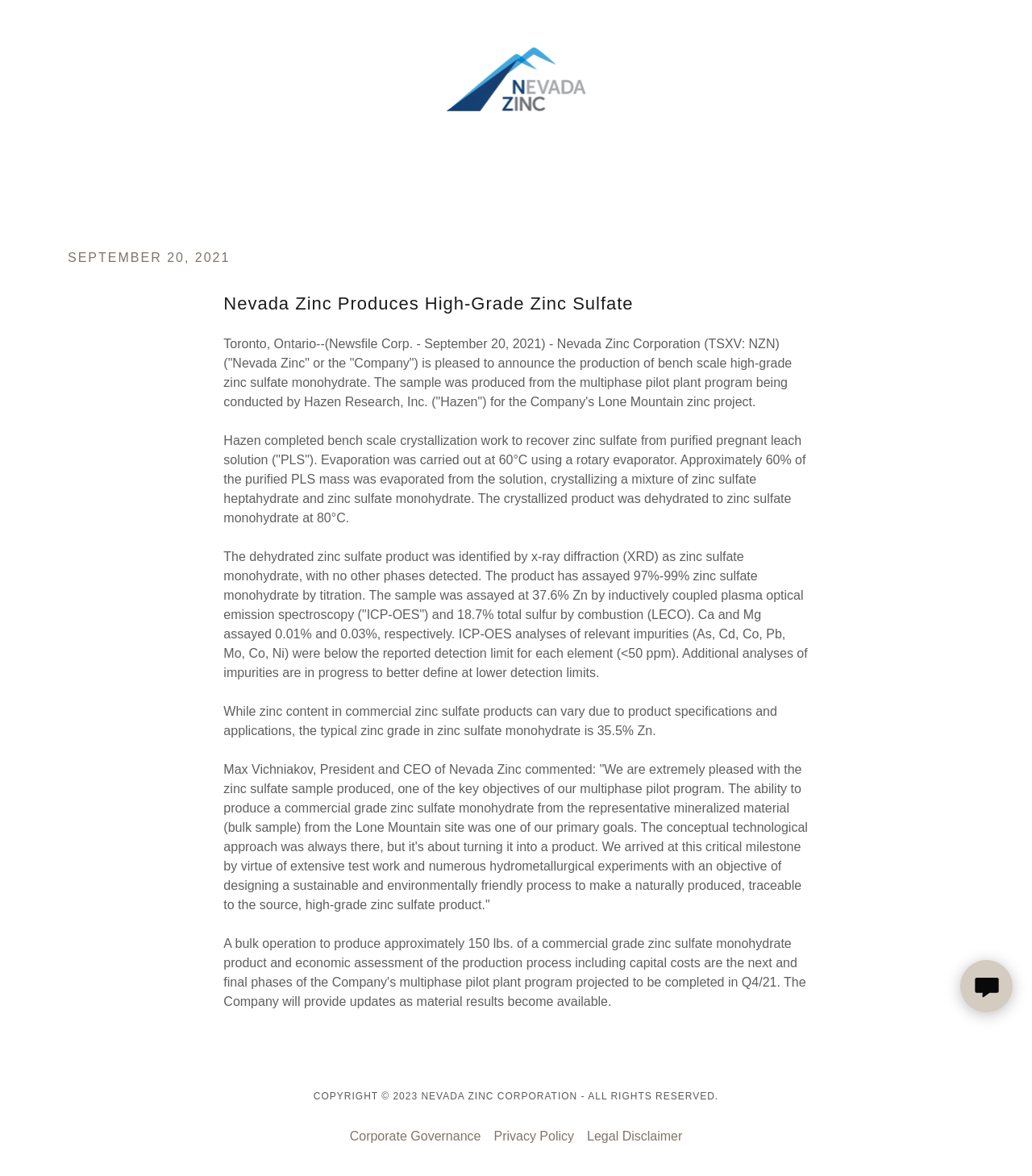Generate the text of the webpage's primary heading.

SEPTEMBER 20, 2021